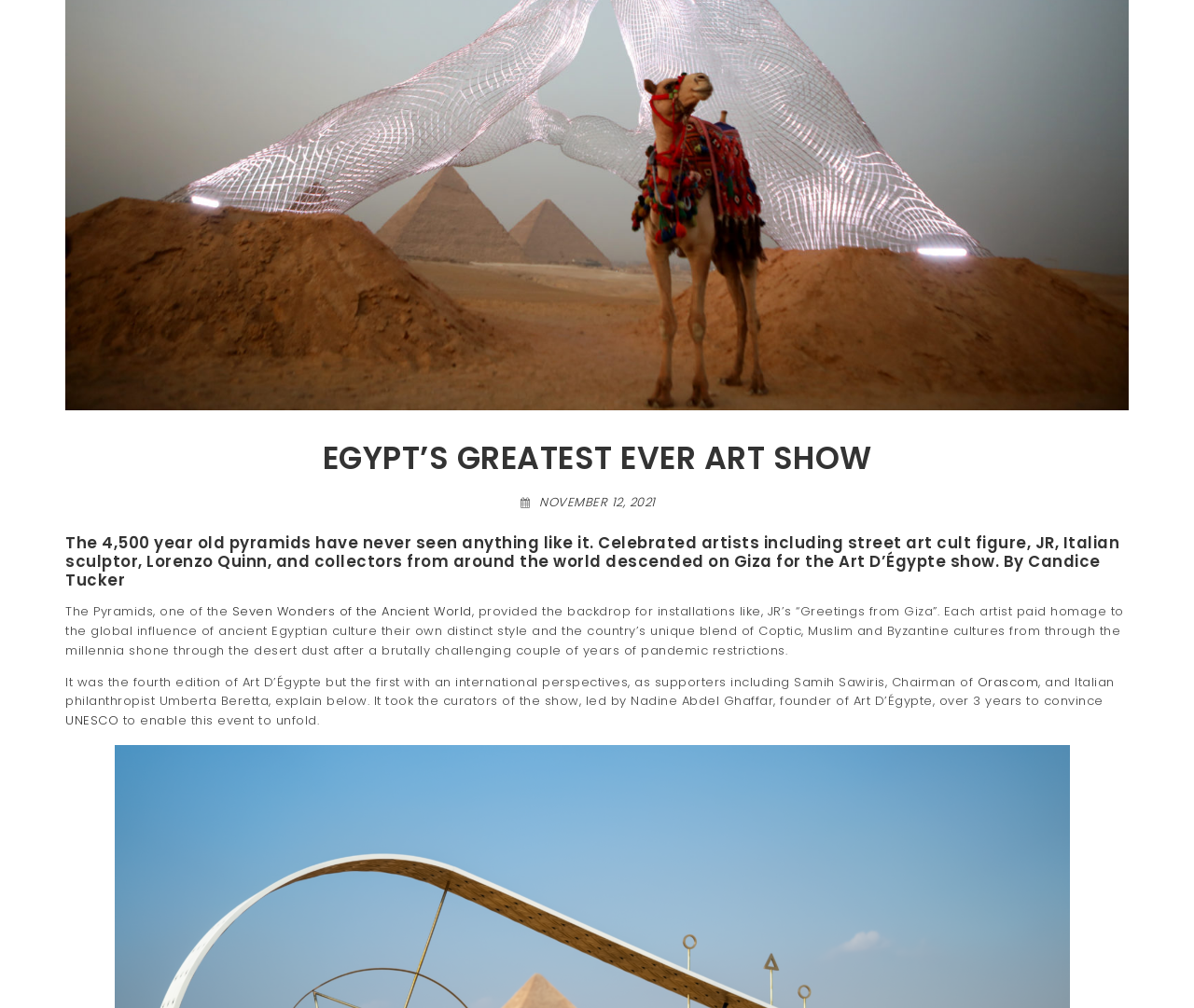Identify the bounding box of the HTML element described here: "Theriault Technologies LLC". Provide the coordinates as four float numbers between 0 and 1: [left, top, right, bottom].

None